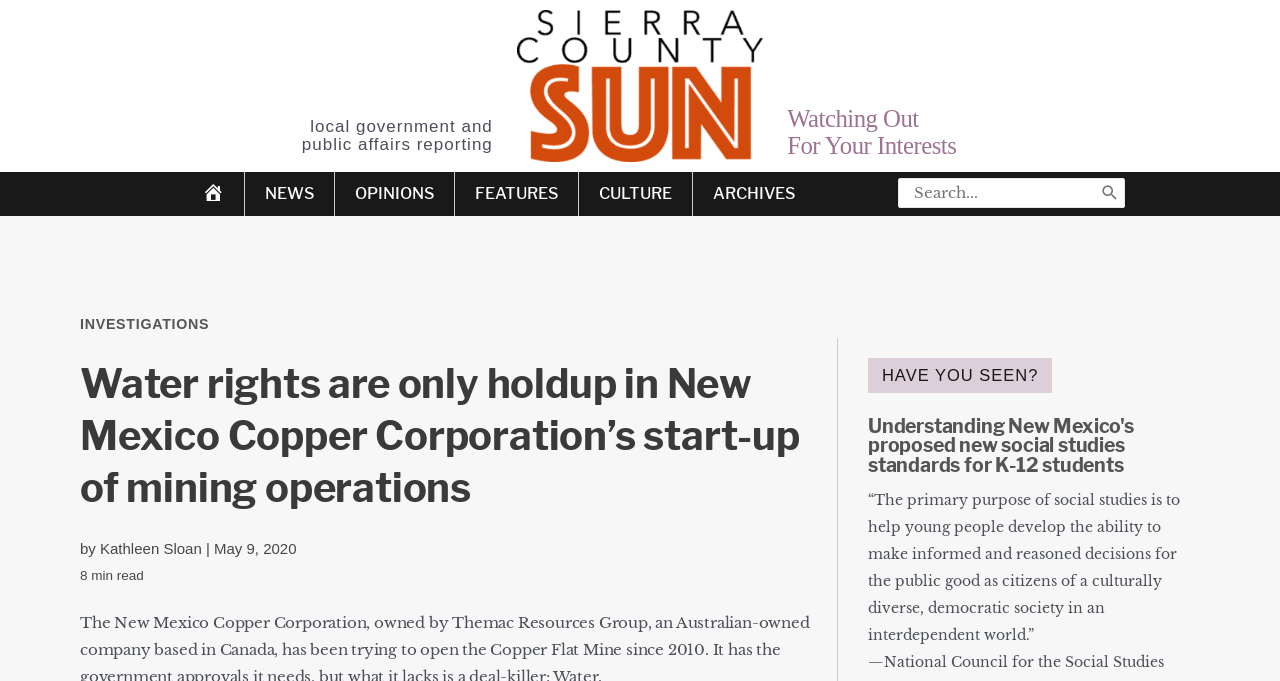Describe all the key features of the webpage in detail.

This webpage appears to be a news article from the Sierra County Sun, with a focus on local government and public affairs reporting. At the top, there is a figure with a link, followed by a heading that reads "Watching Out For Your Interests". 

To the left of the figure, there is a navigation menu with links to different sections of the website, including NEWS, OPINIONS, FEATURES, CULTURE, and ARCHIVES. Below the navigation menu, there is a search bar with a search button.

The main article is titled "Water rights are only holdup in New Mexico Copper Corporation’s start-up of mining operations", and is written by Kathleen Sloan. The article has a publication date of May 9, 2020, and an estimated reading time of 8 minutes. 

Below the article title, there is a heading that reads "HAVE YOU SEEN?", followed by a secondary article titled "Understanding New Mexico's proposed new social studies standards for K-12 students". This article has a link to read more, and a quote from the National Council for the Social Studies.

There are a total of 5 links to different sections of the website, and 2 articles on the page. The layout is organized, with clear headings and concise text.